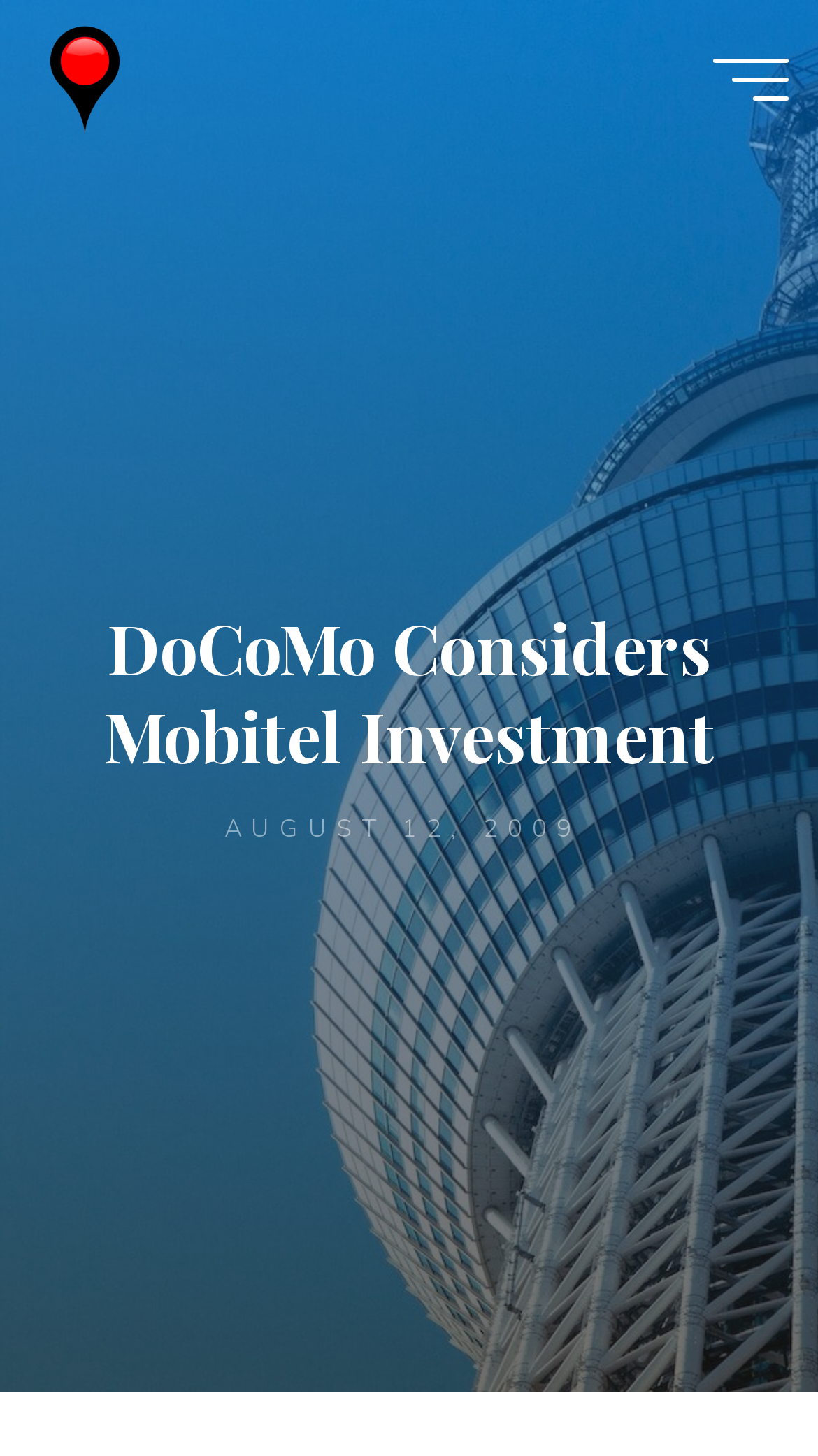What is the date of the article?
Deliver a detailed and extensive answer to the question.

The date of the article can be found by looking at the time element, which contains the static text 'AUGUST 12, 2009'.